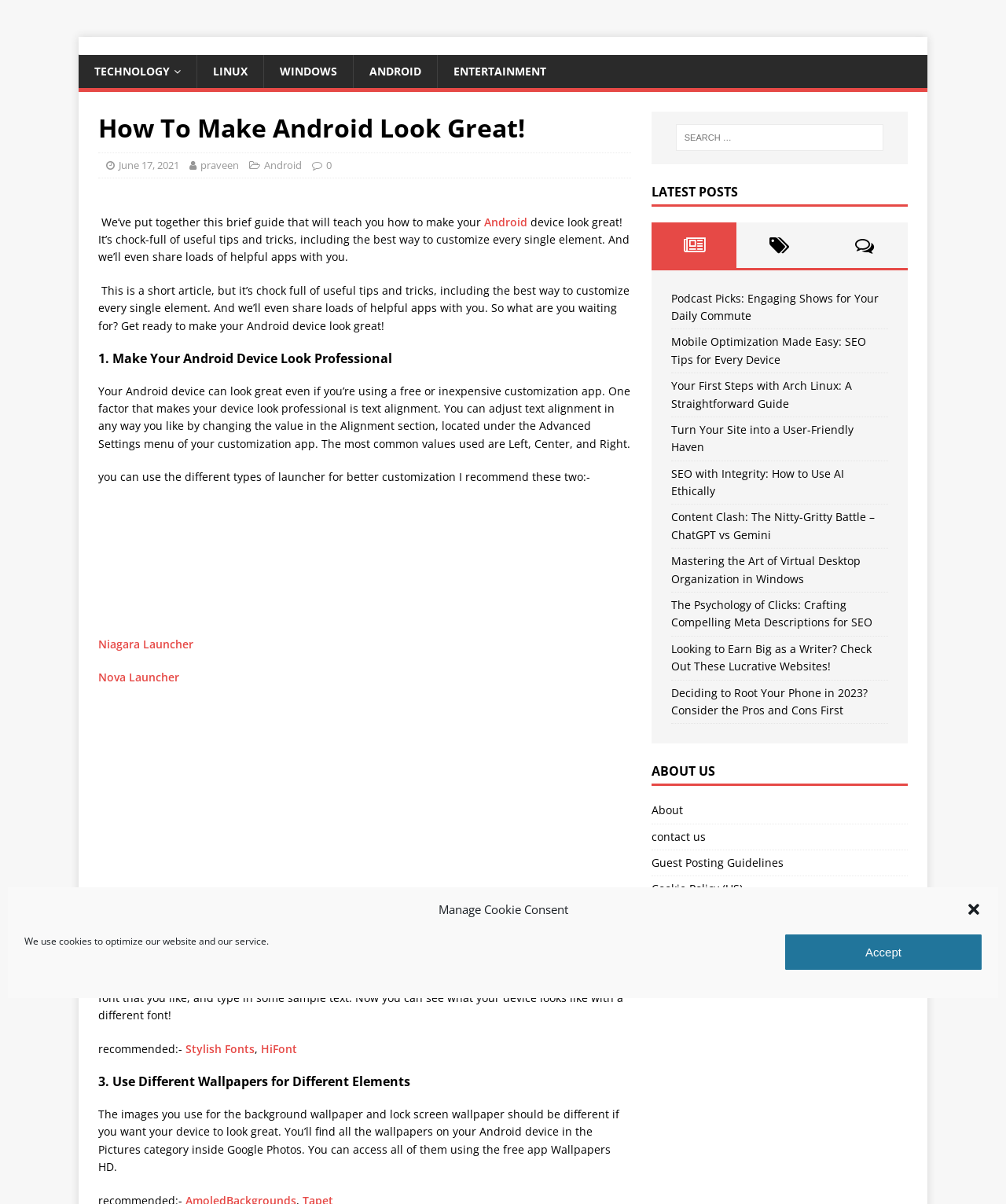Your task is to extract the text of the main heading from the webpage.

How To Make Android Look Great!